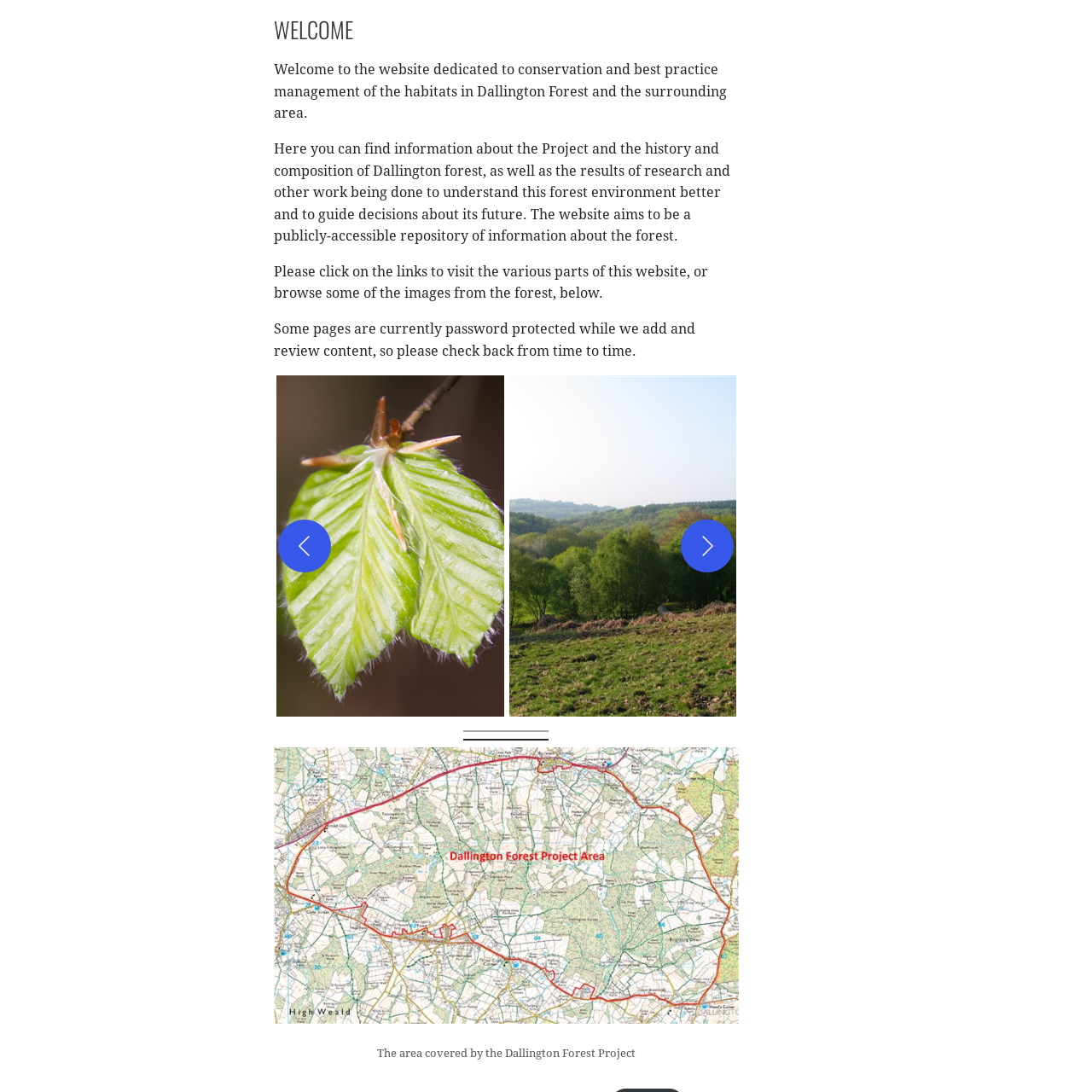Explain what is happening in the image inside the red outline in great detail.

The image showcases a logo or symbol associated with the Dallington Forest Project, which is dedicated to the conservation and management of the habitats in Dallington Forest and its surrounding areas. This visual element is part of an interactive carousel gallery on a website designed to provide information about the project, its history, and ongoing research efforts related to the forest environment. Users can explore various images from the forest, demonstrating the rich biodiversity and conservation efforts in this area. The logo contributes to the overall aesthetic and mission of the website, emphasizing its focus on environmental stewardship and public engagement.